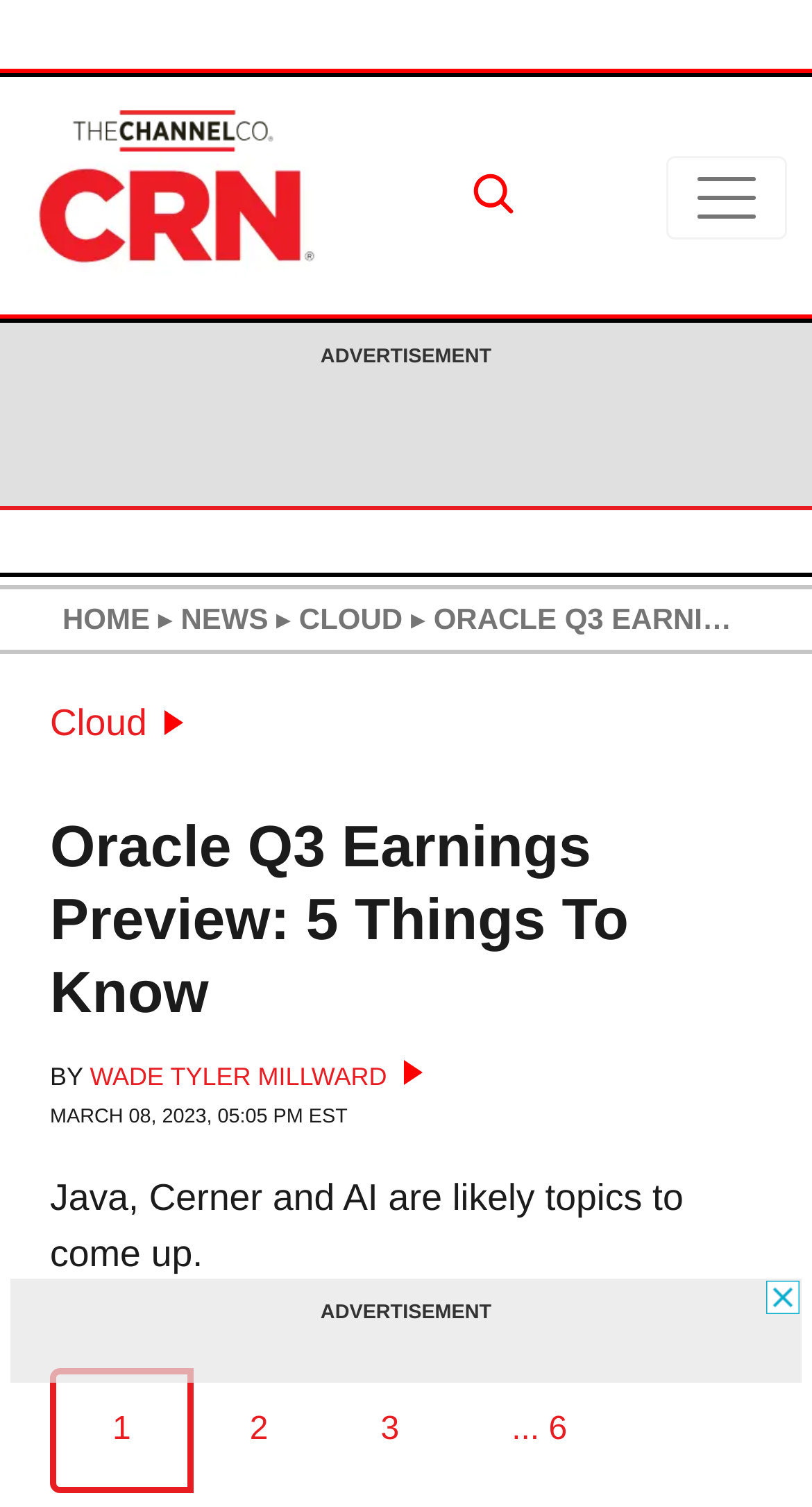Locate the bounding box coordinates of the clickable region necessary to complete the following instruction: "Read the article by Wade Tyler Millward". Provide the coordinates in the format of four float numbers between 0 and 1, i.e., [left, top, right, bottom].

[0.111, 0.704, 0.52, 0.724]